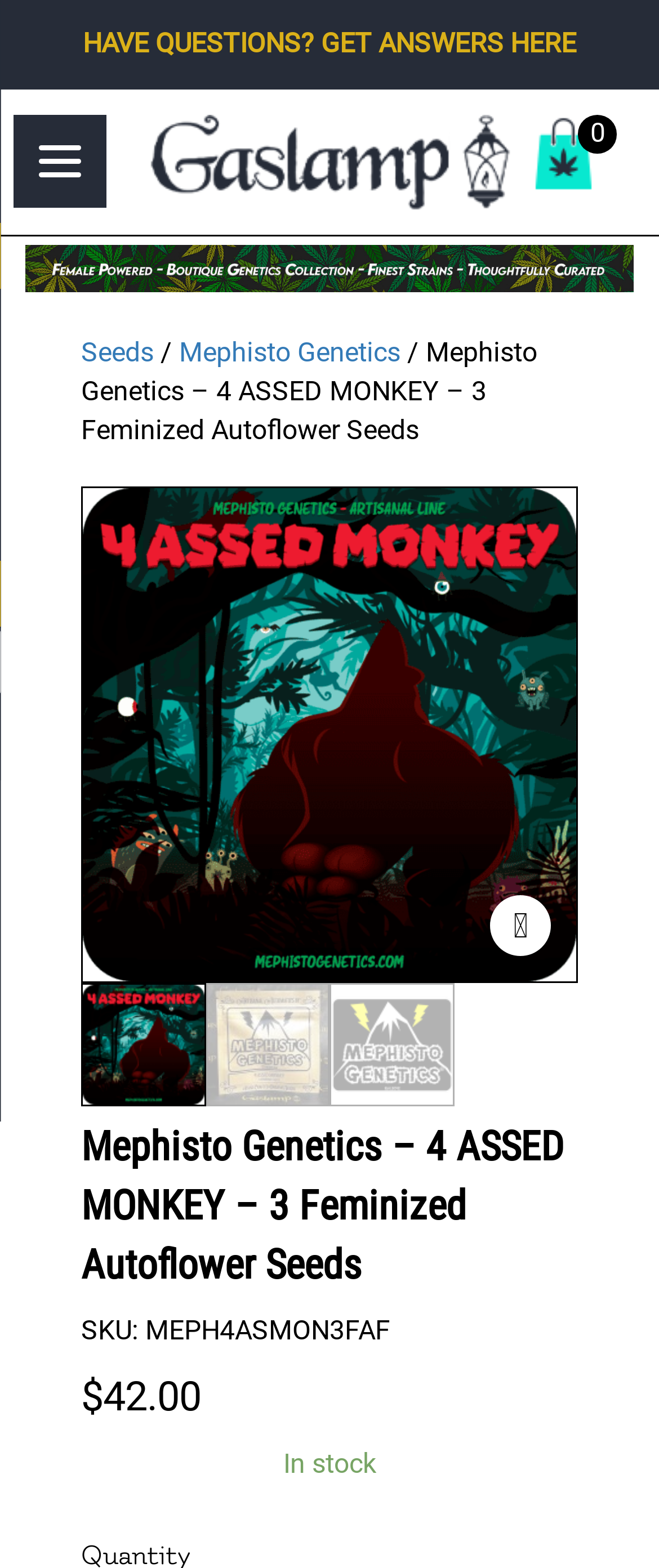Identify the bounding box of the UI component described as: "Mephisto Genetics".

[0.272, 0.215, 0.608, 0.235]